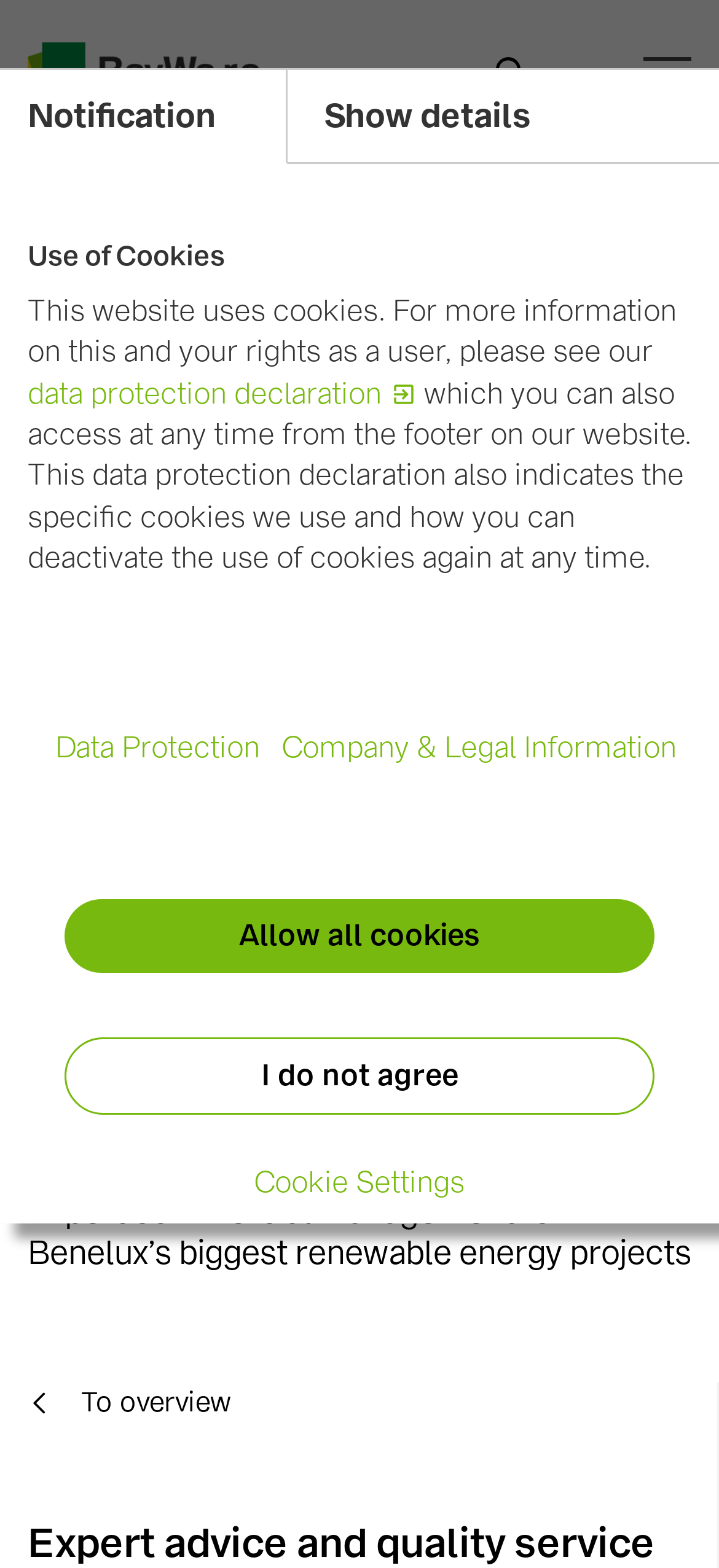Please provide a detailed answer to the question below by examining the image:
What is the purpose of the 'To overview' link?

The 'To overview' link is likely used to navigate to an overview page that provides a summary of the company's services or projects, allowing users to quickly access a broader view of the company's offerings.